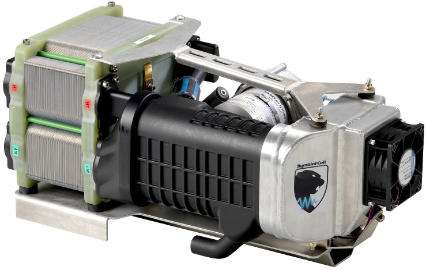What is the purpose of the fan in the fuel cell?
Look at the image and provide a detailed response to the question.

The caption states that the fan is indicative of its function in facilitating the conversion of hydrogen into electricity, suggesting that the fan plays a role in aiding this process.